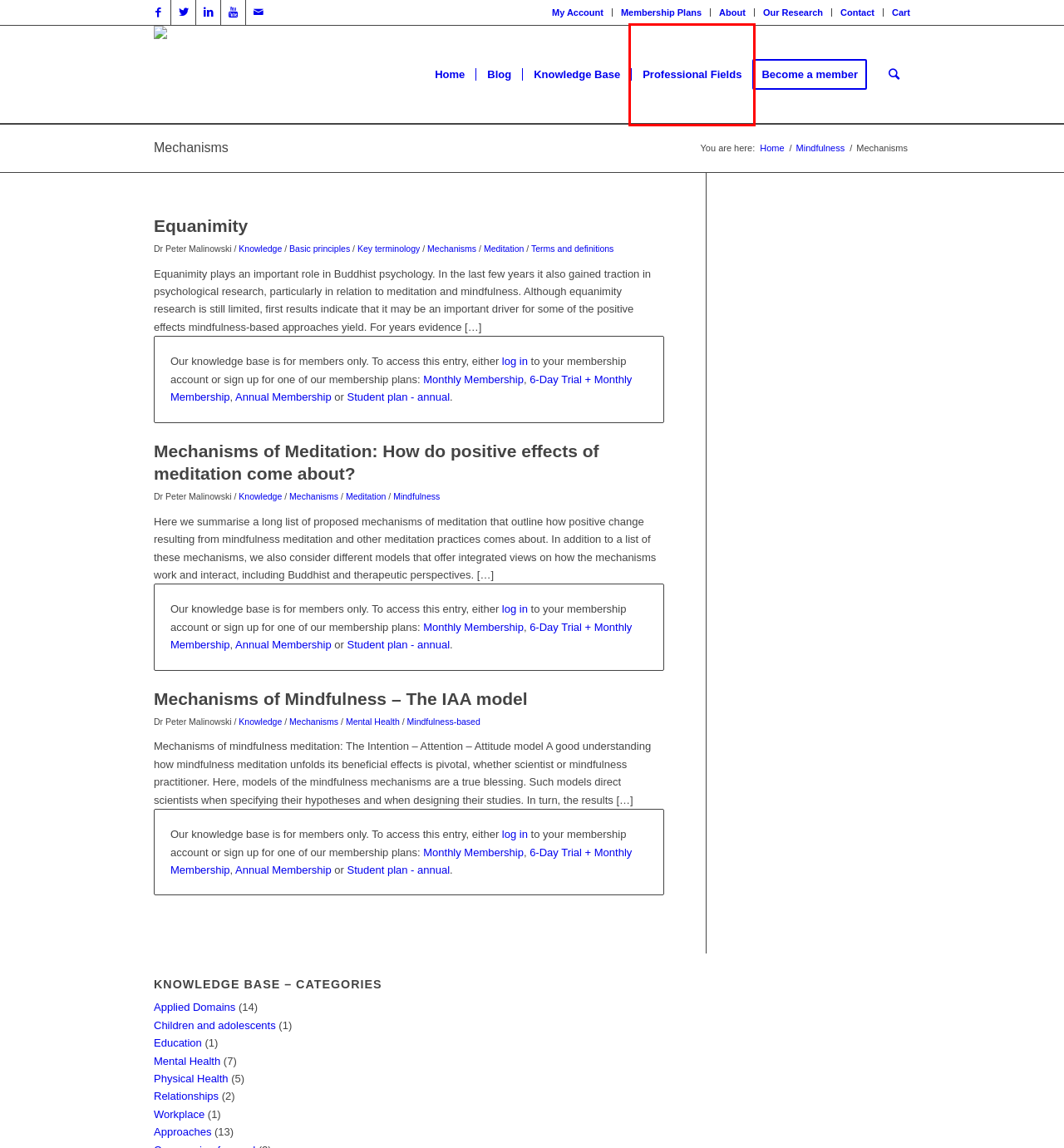Analyze the screenshot of a webpage with a red bounding box and select the webpage description that most accurately describes the new page resulting from clicking the element inside the red box. Here are the candidates:
A. Meditation | Meditation Research
B. Meditation Research - For your profession | Meditation Research
C. Monthly Membership | Meditation Research
D. Cart | Meditation Research
E. Mechanisms of Mindfulness - The IAA model | Meditation Research
F. About us: The why and how of meditation research | Meditation Research
G. Children and adolescents | Meditation Research
H. Basic principles | Meditation Research

B